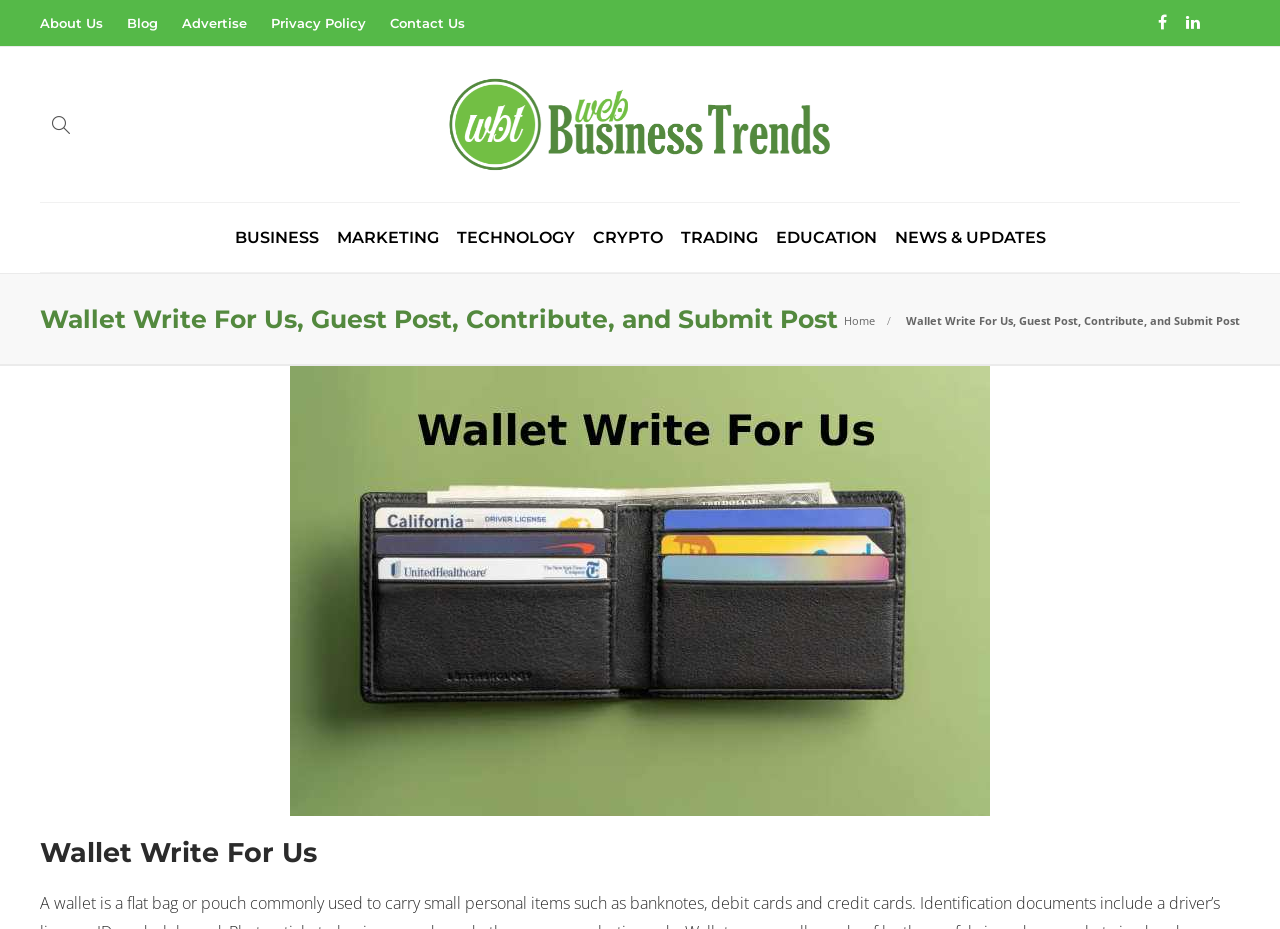Locate the bounding box coordinates of the area you need to click to fulfill this instruction: 'Click on Contact Us'. The coordinates must be in the form of four float numbers ranging from 0 to 1: [left, top, right, bottom].

[0.305, 0.003, 0.363, 0.046]